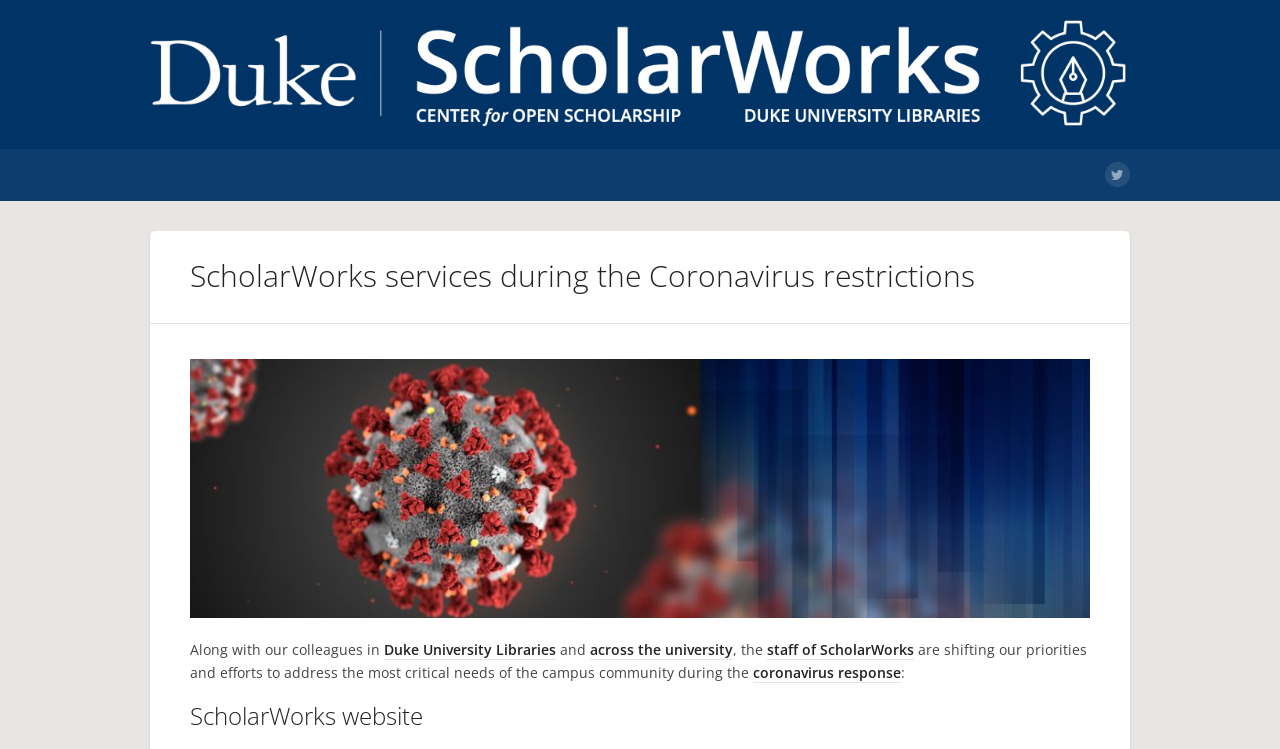Show the bounding box coordinates for the element that needs to be clicked to execute the following instruction: "Check the coronavirus response". Provide the coordinates in the form of four float numbers between 0 and 1, i.e., [left, top, right, bottom].

[0.588, 0.886, 0.704, 0.912]